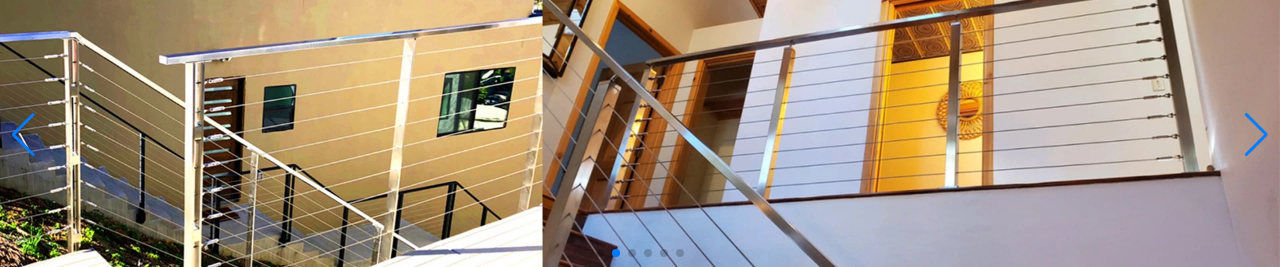Using the image as a reference, answer the following question in as much detail as possible:
How many railing installations are shown in the image?

The caption describes two distinct railing installations, one on the left featuring horizontal cables and another on the right with a seamless railing, showcasing their unique designs and functionalities.